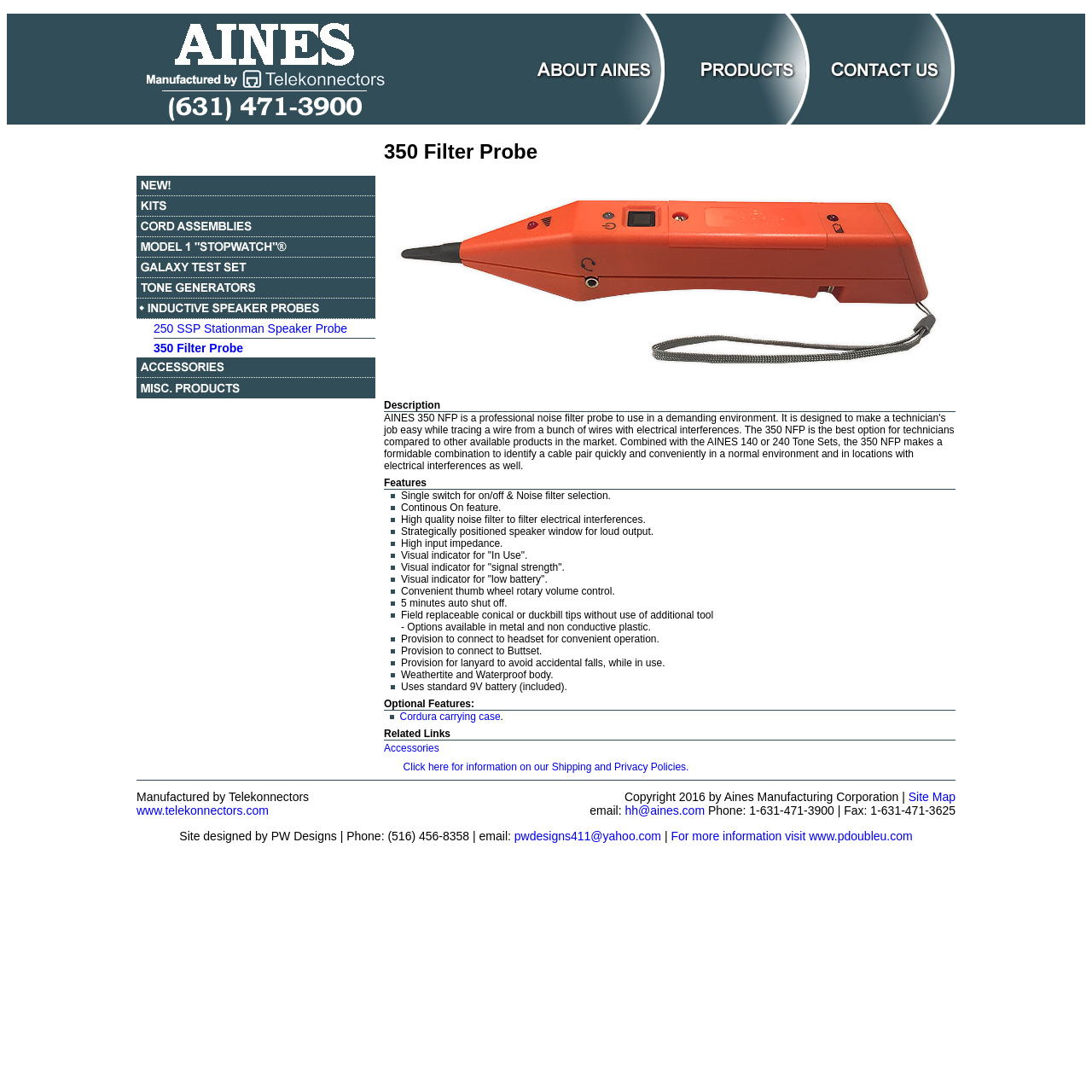Please locate the bounding box coordinates for the element that should be clicked to achieve the following instruction: "Click the link '250 SSP Stationman Speaker Probe'". Ensure the coordinates are given as four float numbers between 0 and 1, i.e., [left, top, right, bottom].

[0.125, 0.162, 0.344, 0.184]